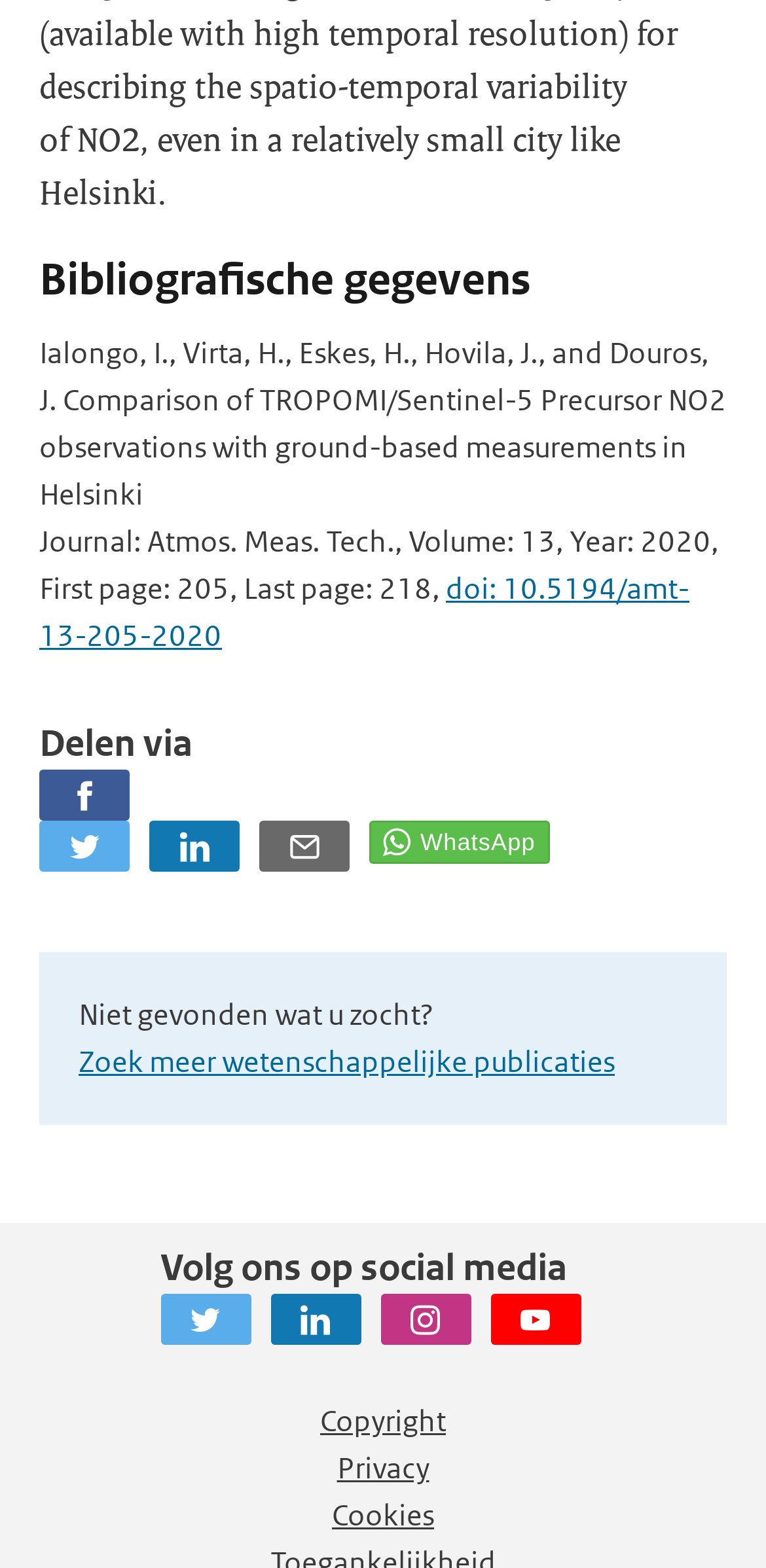What is the journal of the publication? Analyze the screenshot and reply with just one word or a short phrase.

Atmos. Meas. Tech.